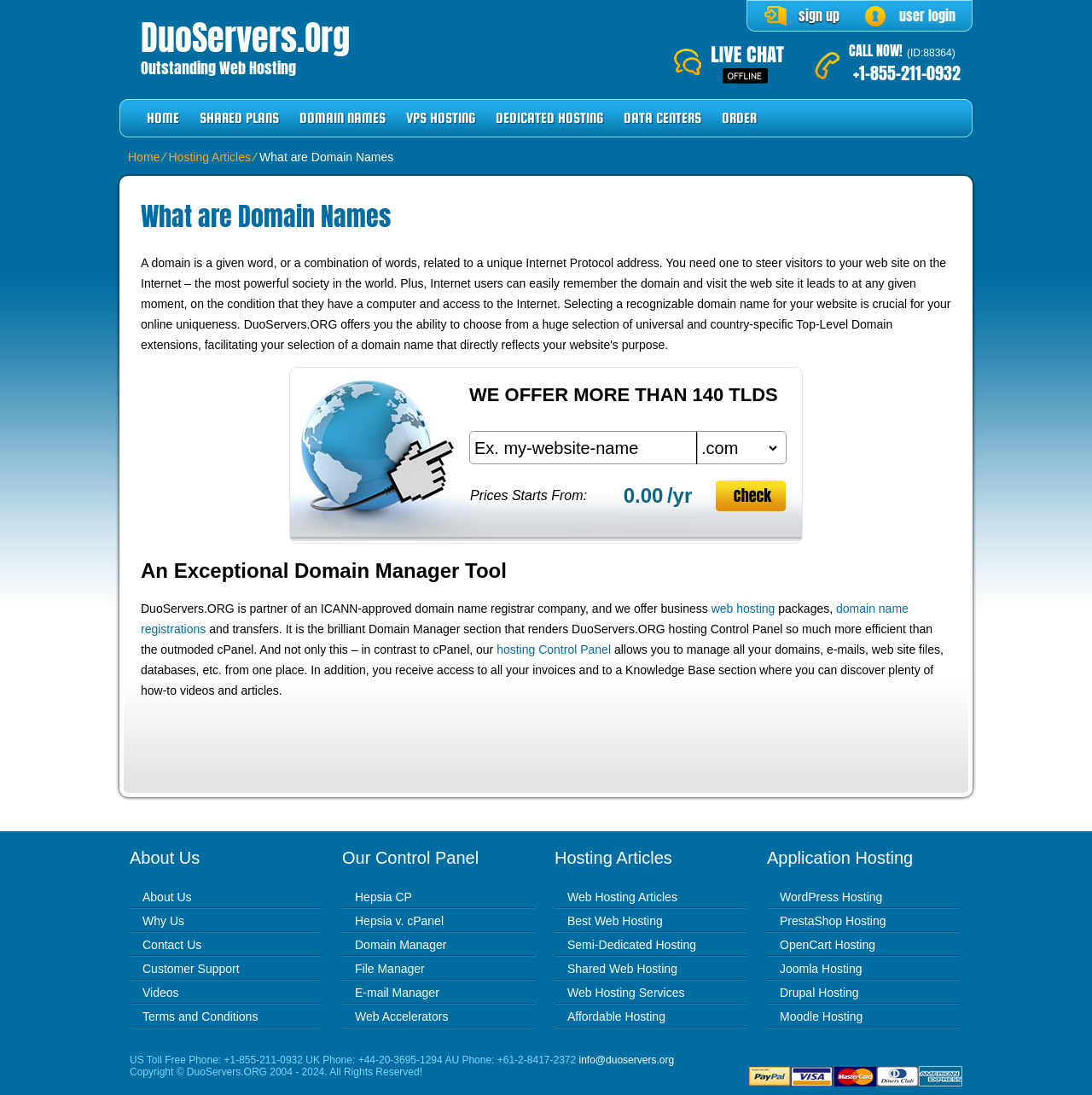Look at the image and write a detailed answer to the question: 
What is the company name?

I found the company name by looking at the heading 'DuoServers.Org' at the top of the webpage, which is likely to be the company name.